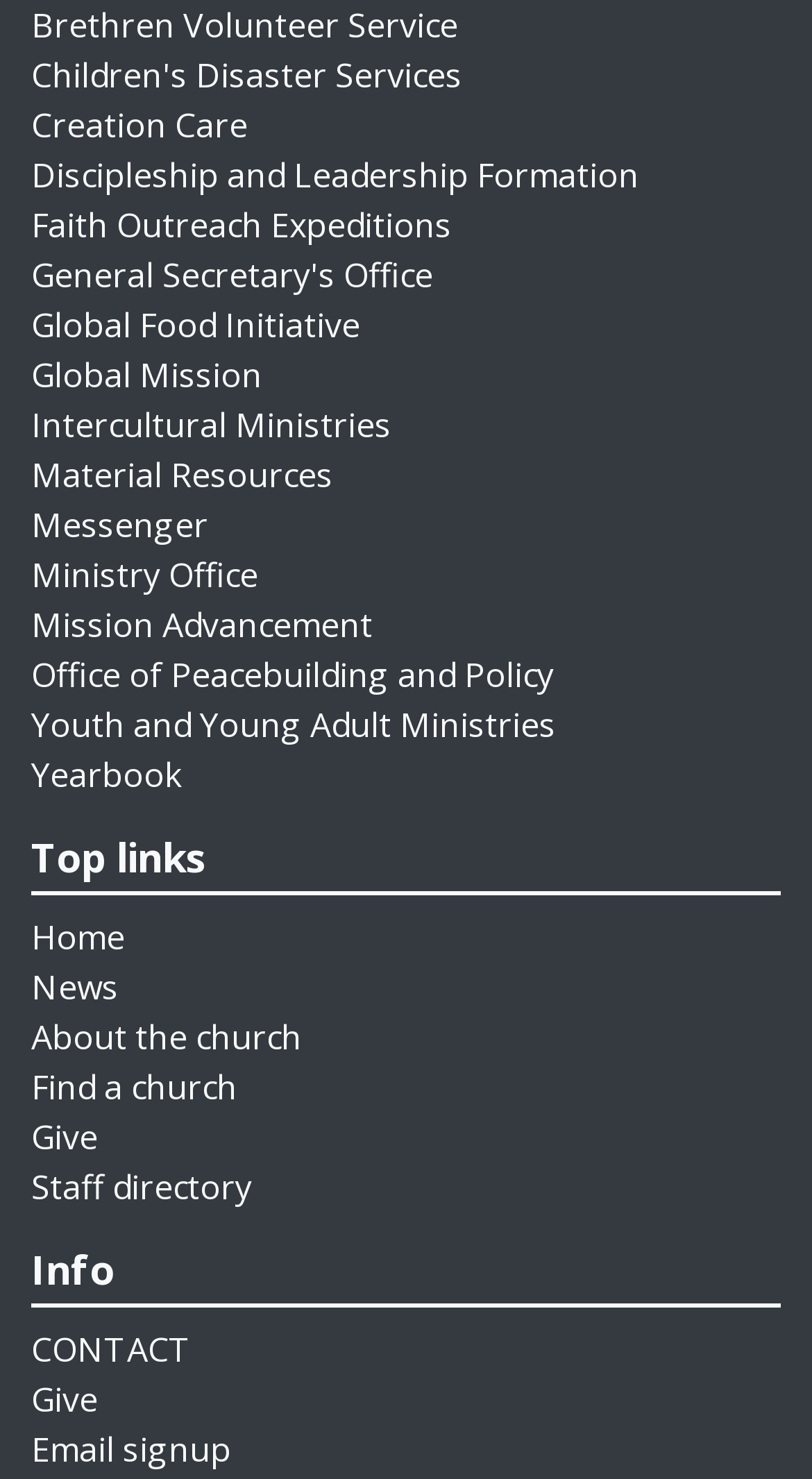Show me the bounding box coordinates of the clickable region to achieve the task as per the instruction: "Contact us".

None